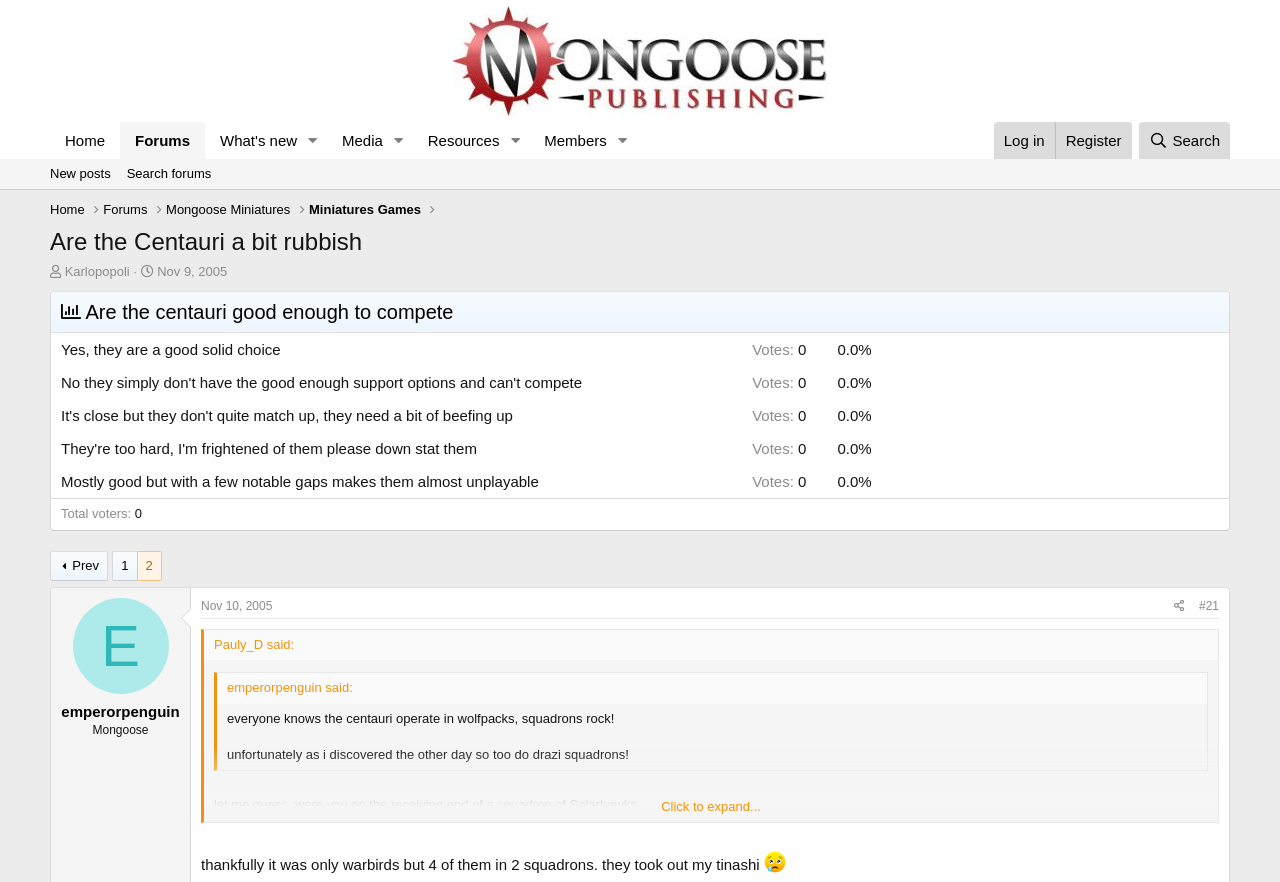Provide the bounding box coordinates in the format (top-left x, top-left y, bottom-right x, bottom-right y). All values are floating point numbers between 0 and 1. Determine the bounding box coordinate of the UI element described as: Nov 9, 2005

[0.123, 0.3, 0.178, 0.317]